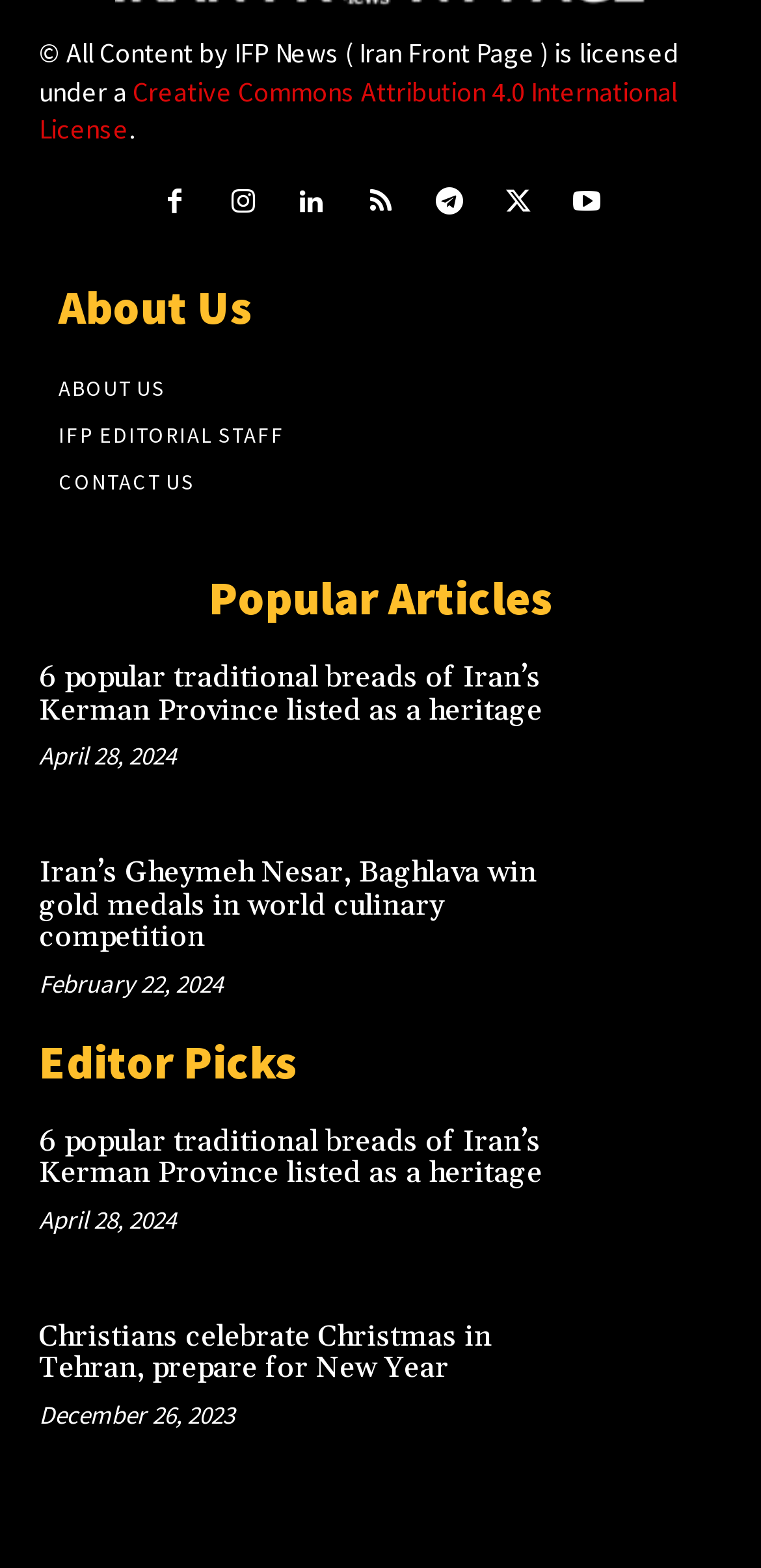Please determine the bounding box coordinates of the element's region to click in order to carry out the following instruction: "Check Christians celebrate Christmas in Tehran, prepare for New Year". The coordinates should be four float numbers between 0 and 1, i.e., [left, top, right, bottom].

[0.769, 0.838, 0.949, 0.925]